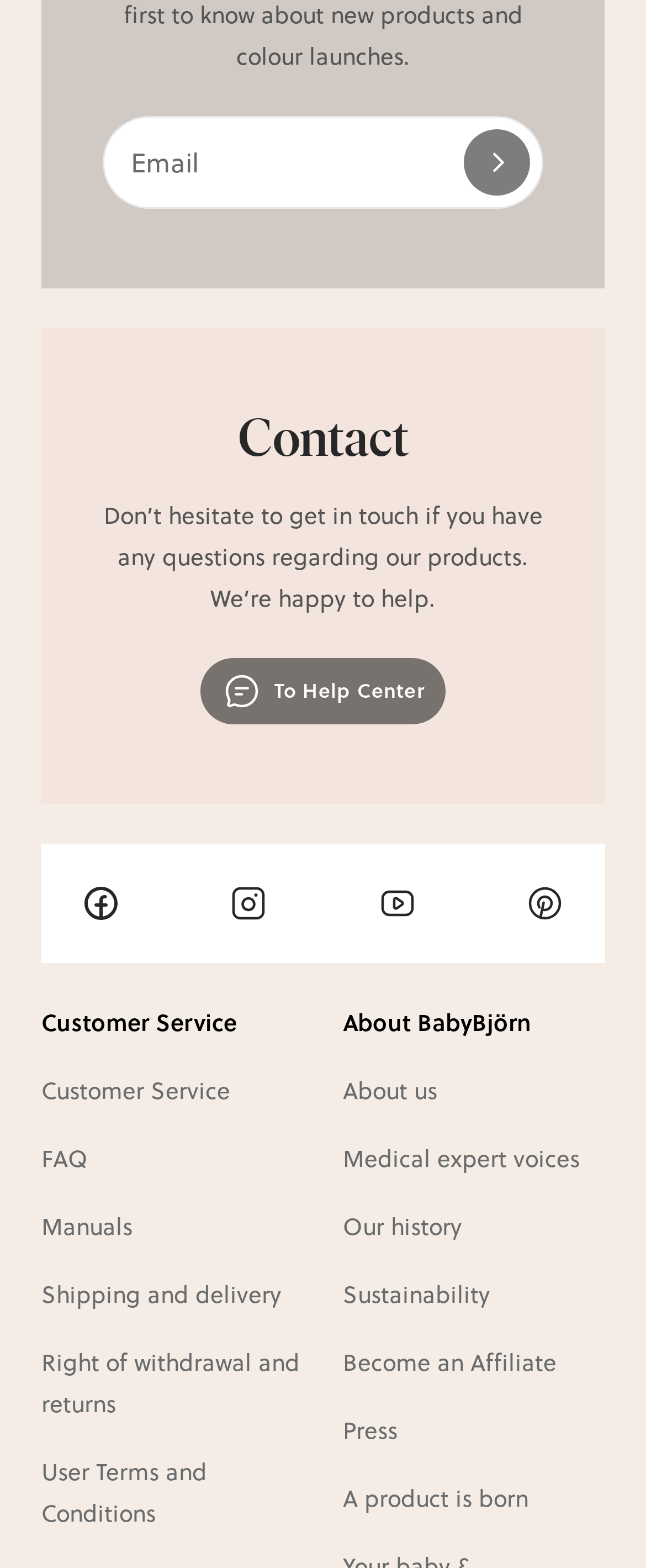What is the purpose of the 'Send' button?
Please provide a full and detailed response to the question.

The 'Send' button is located next to a textbox labeled 'Email', suggesting that it is used to send an email. The presence of a heading 'Contact' and a static text 'Don’t hesitate to get in touch if you have any questions regarding our products. We’re happy to help.' also supports this conclusion.